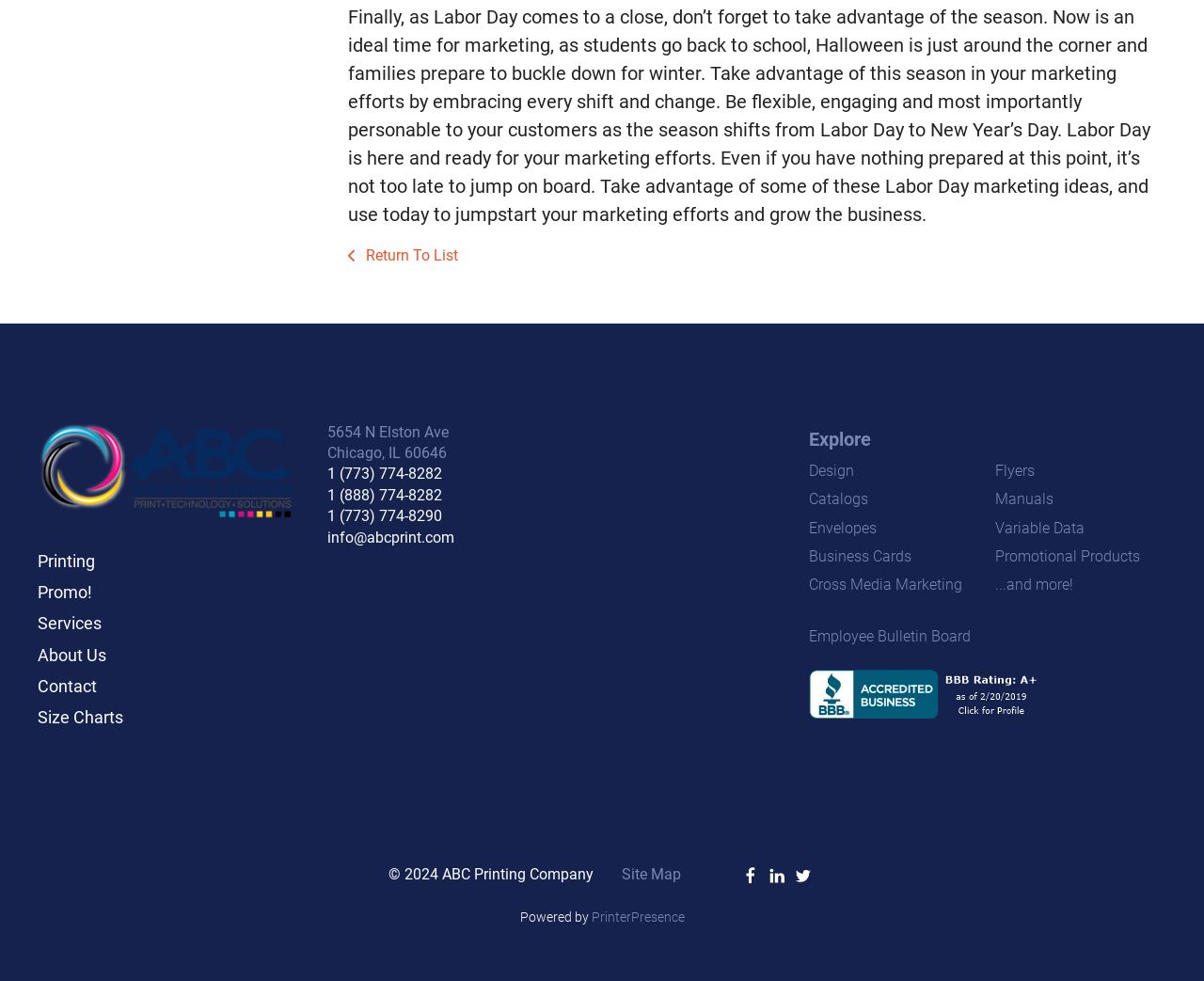Respond with a single word or phrase for the following question: 
How can I contact the company?

Phone numbers and email